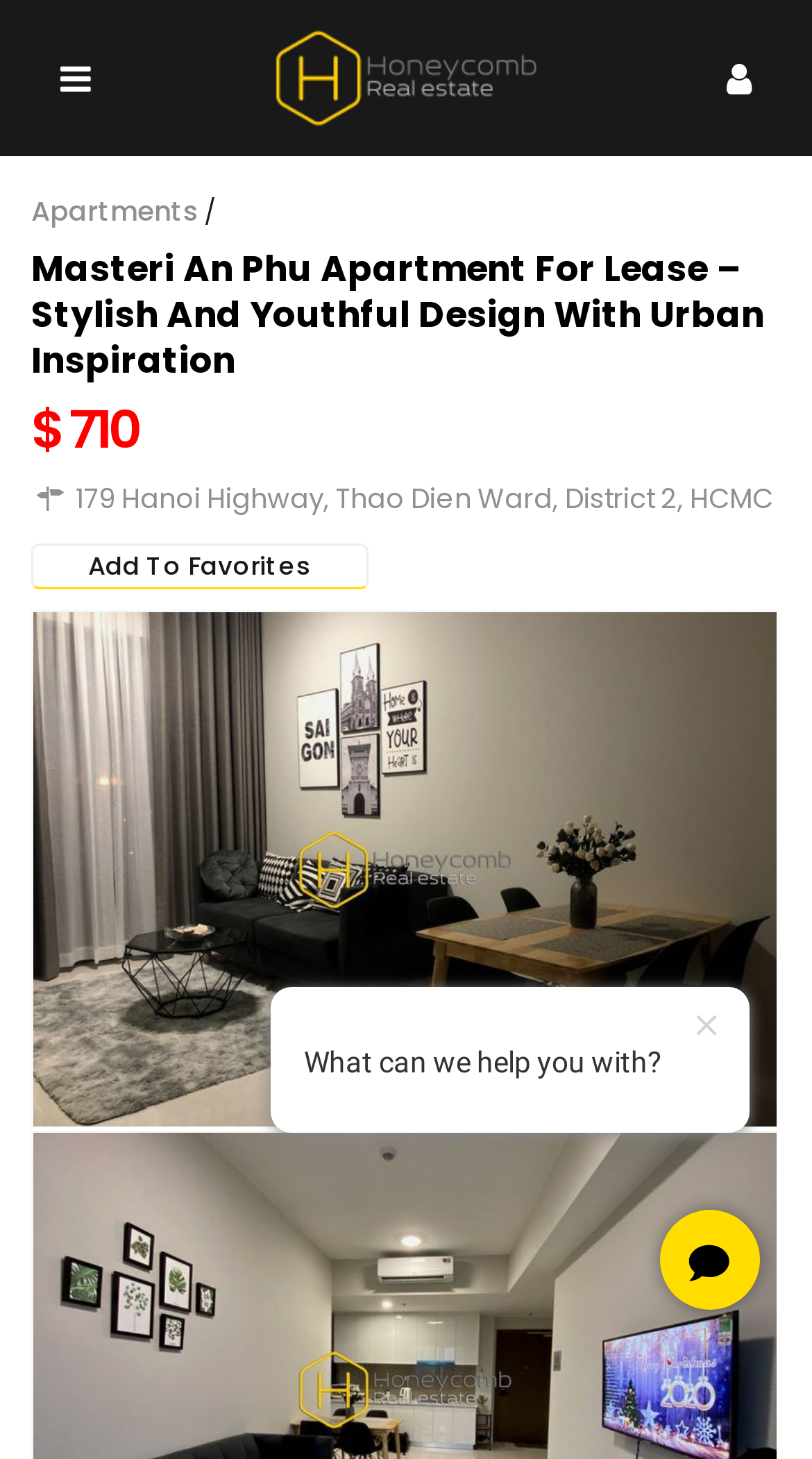Describe all significant elements and features of the webpage.

The webpage appears to be a real estate listing for an apartment, specifically the Masteri An Phu apartment for lease. At the top left corner, there is a logo link and an accompanying logo image. Below the logo, there is a navigation menu with an "Apartments" link, followed by a separator line.

The main content of the webpage is headed by a title, "Masteri An Phu Apartment For Lease – Stylish And Youthful Design With Urban Inspiration", which spans almost the entire width of the page. Below the title, there is a price tag of $710. The apartment's address, "179 Hanoi Highway, Thao Dien Ward, District 2, HCMC", is listed below the price.

To the right of the address, there is an "Add To Favorites" button. Further down the page, there is an iframe, which is likely an embedded map or a virtual tour of the apartment. Above the iframe, there is a small image, possibly a thumbnail of the apartment.

In the lower right corner of the page, there is a section with a question, "What can we help you with?", and a button with an accompanying icon. The button is likely a call-to-action for users to contact the real estate agent or request more information.